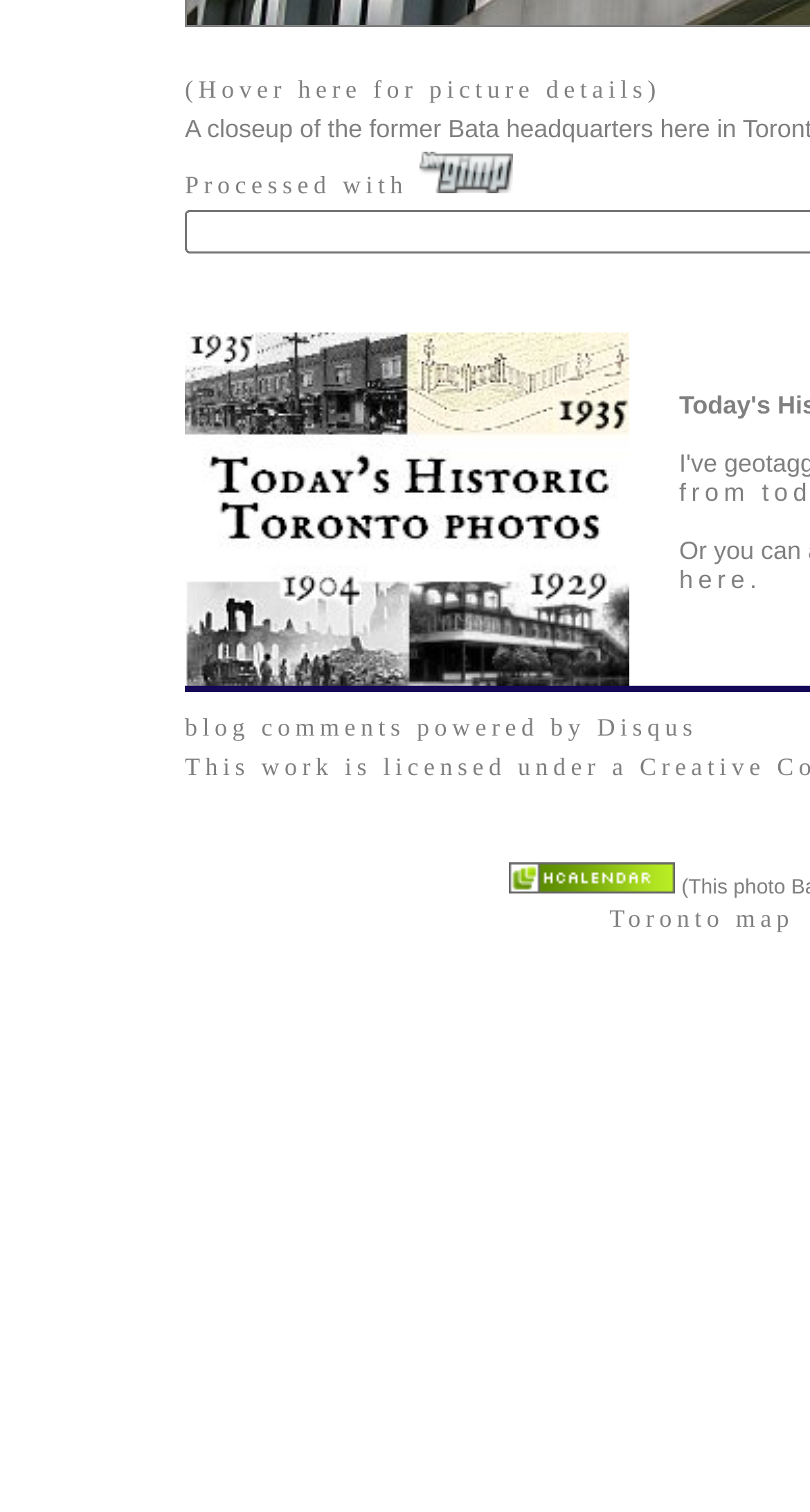Using the description "Toronto map", locate and provide the bounding box of the UI element.

[0.752, 0.598, 0.98, 0.617]